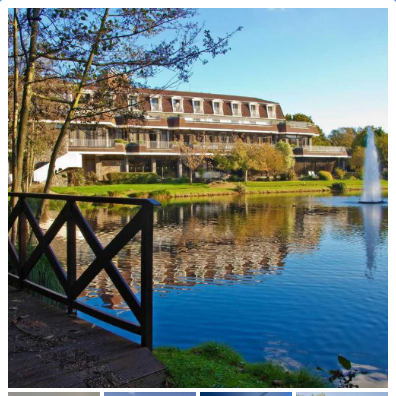Please examine the image and answer the question with a detailed explanation:
What is the purpose of the fountain in the scene?

The caption states that the fountain adds a charming touch to the scene, implying that its purpose is to enhance the ambiance and create a welcoming atmosphere for guests.